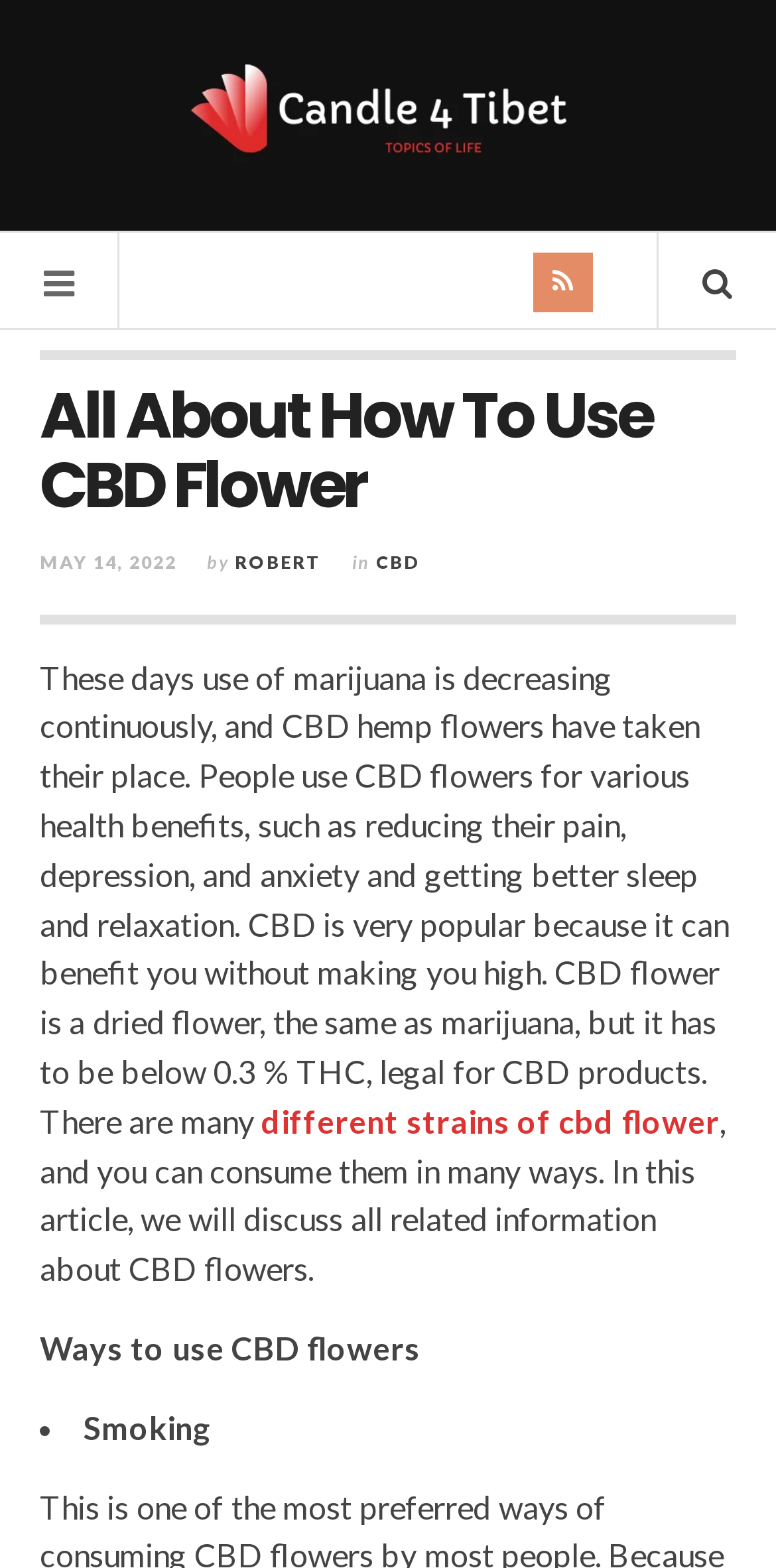What is one way to use CBD flowers?
Please provide an in-depth and detailed response to the question.

I found the answer by looking at the list marker and static text in the article, which mentions 'Smoking' as one of the ways to use CBD flowers.